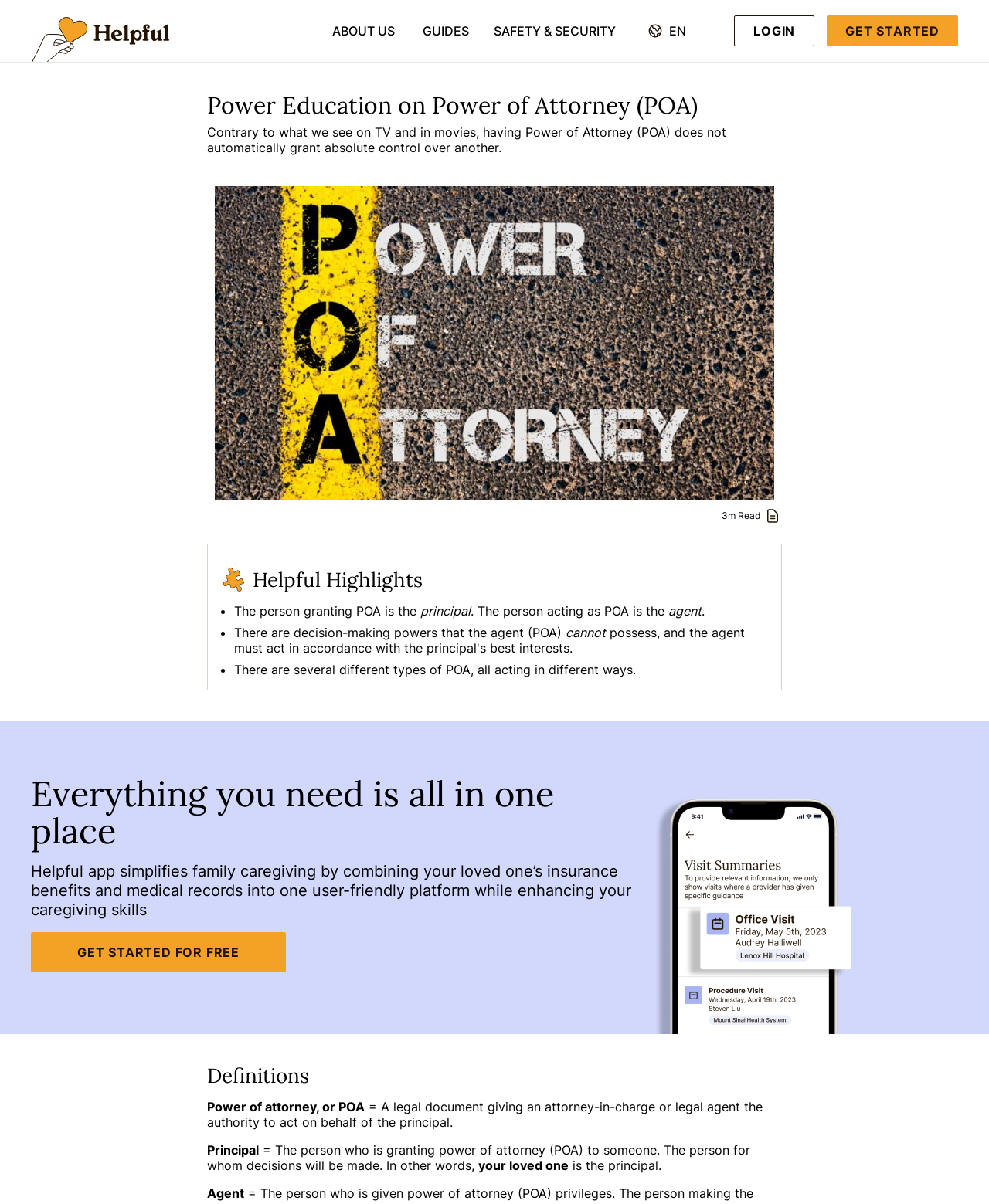Provide a single word or phrase to answer the given question: 
What is the role of the 'agent' in Power of Attorney?

To act on behalf of the principal